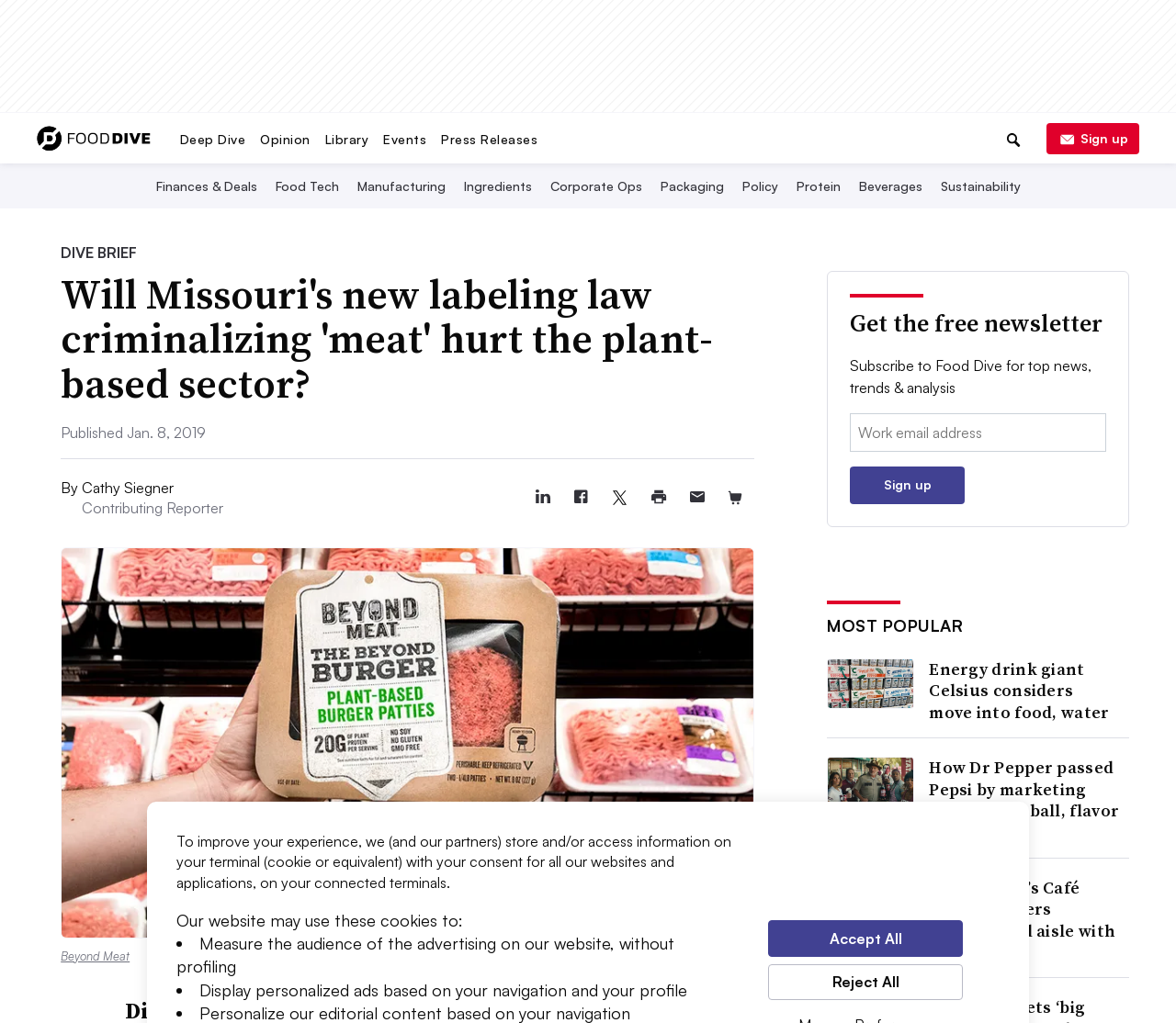Given the element description aria-label="Share article with email", identify the bounding box coordinates for the UI element on the webpage screenshot. The format should be (top-left x, top-left y, bottom-right x, bottom-right y), with values between 0 and 1.

[0.576, 0.468, 0.609, 0.505]